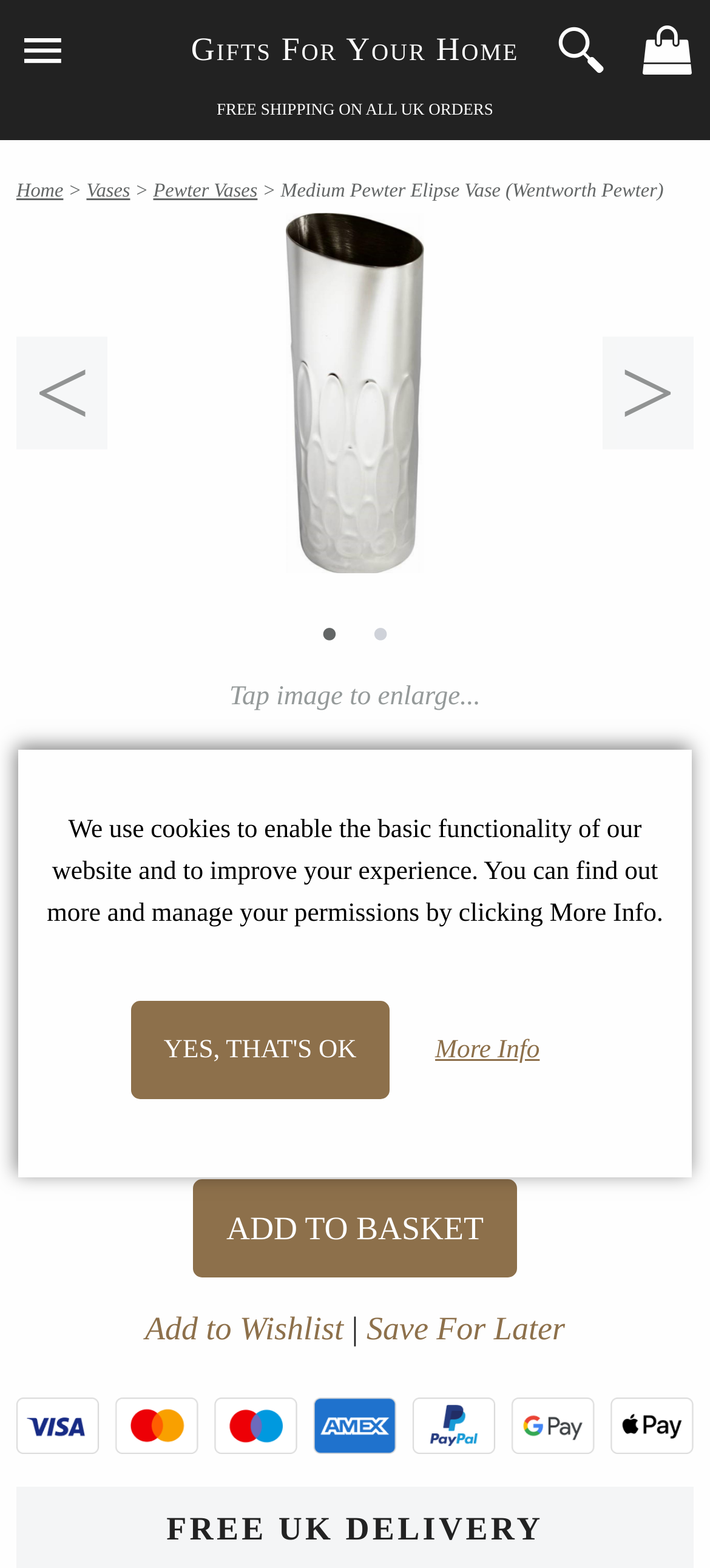Locate the bounding box of the UI element described by: "More Info" in the given webpage screenshot.

[0.558, 0.66, 0.816, 0.679]